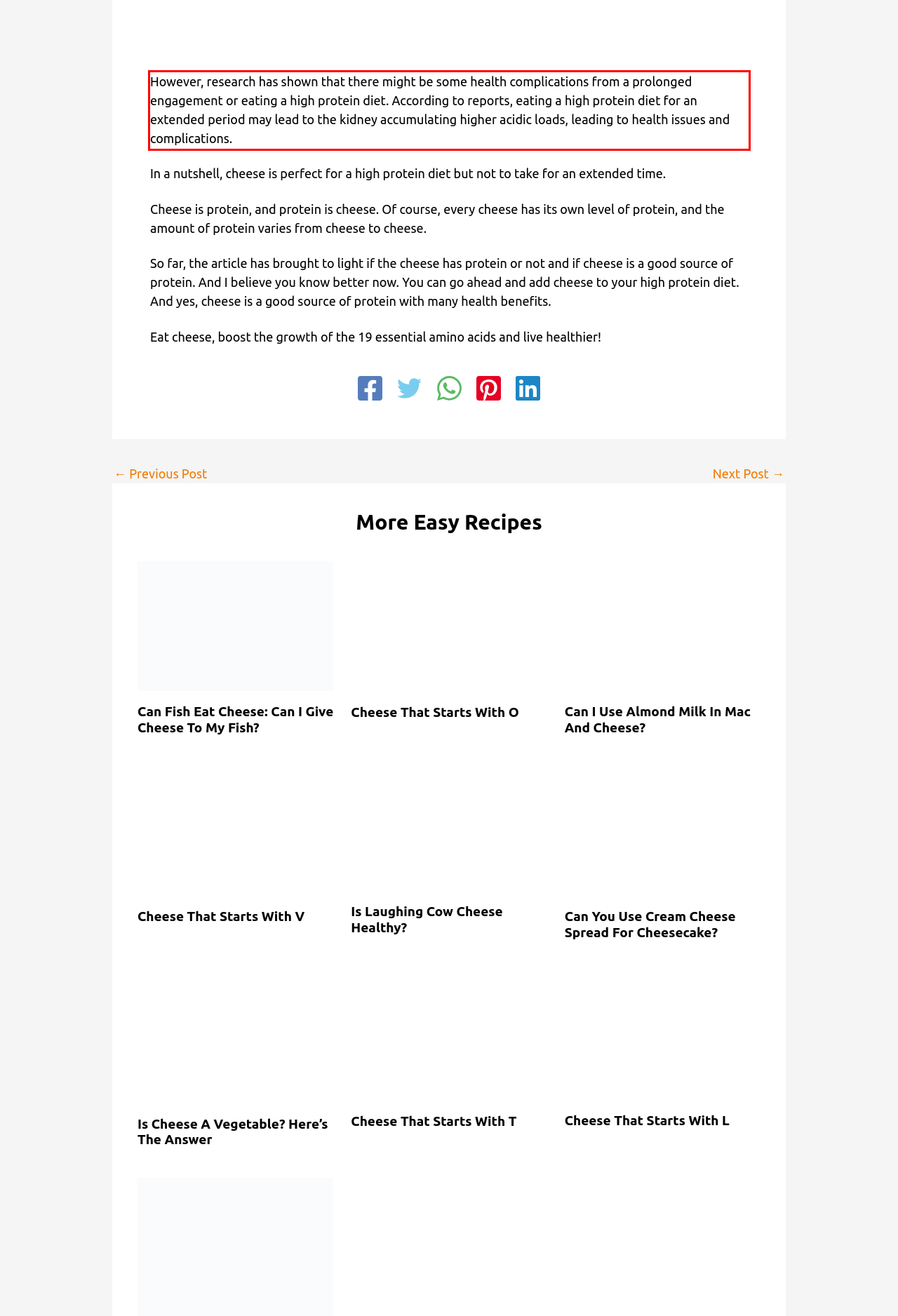Observe the screenshot of the webpage that includes a red rectangle bounding box. Conduct OCR on the content inside this red bounding box and generate the text.

However, research has shown that there might be some health complications from a prolonged engagement or eating a high protein diet. According to reports, eating a high protein diet for an extended period may lead to the kidney accumulating higher acidic loads, leading to health issues and complications.